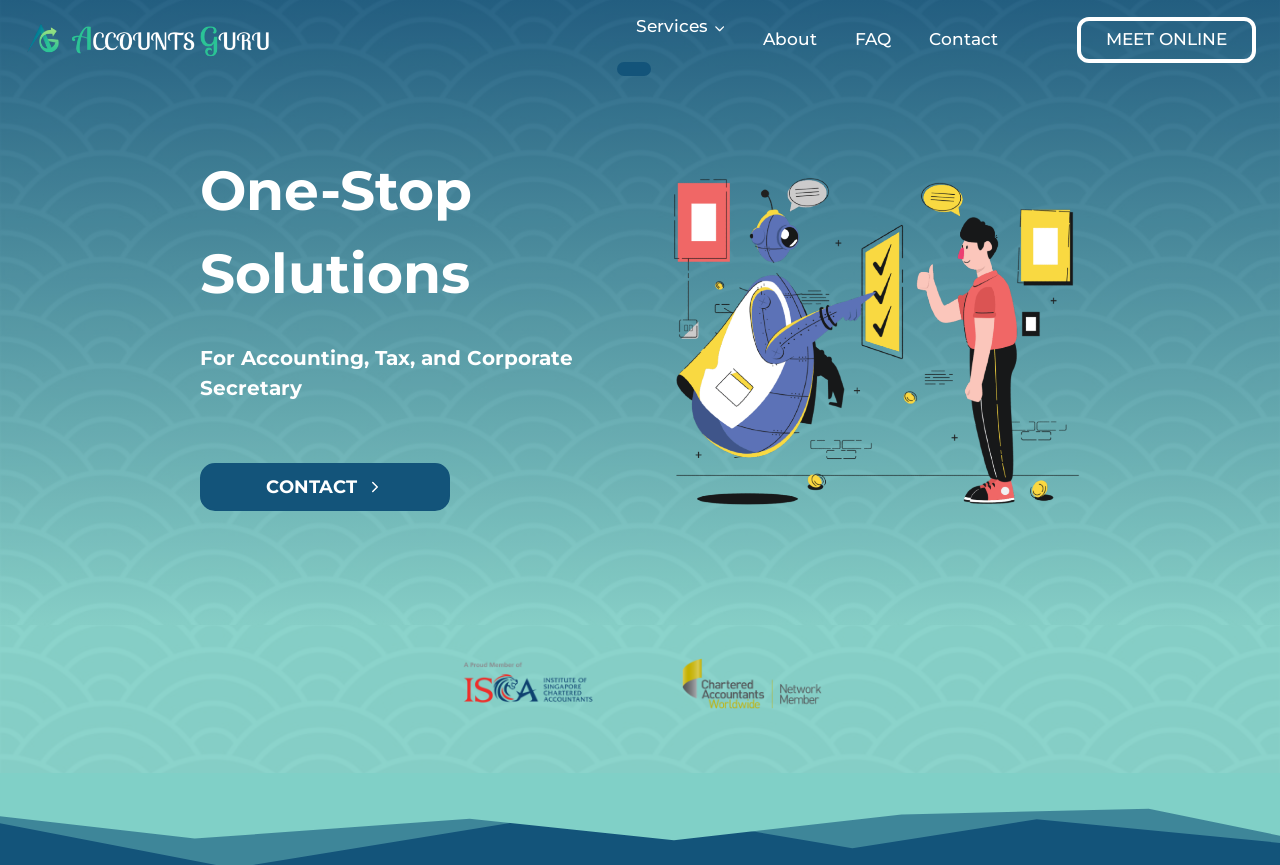Please identify the bounding box coordinates of the element's region that should be clicked to execute the following instruction: "Navigate to Services". The bounding box coordinates must be four float numbers between 0 and 1, i.e., [left, top, right, bottom].

[0.482, 0.003, 0.581, 0.058]